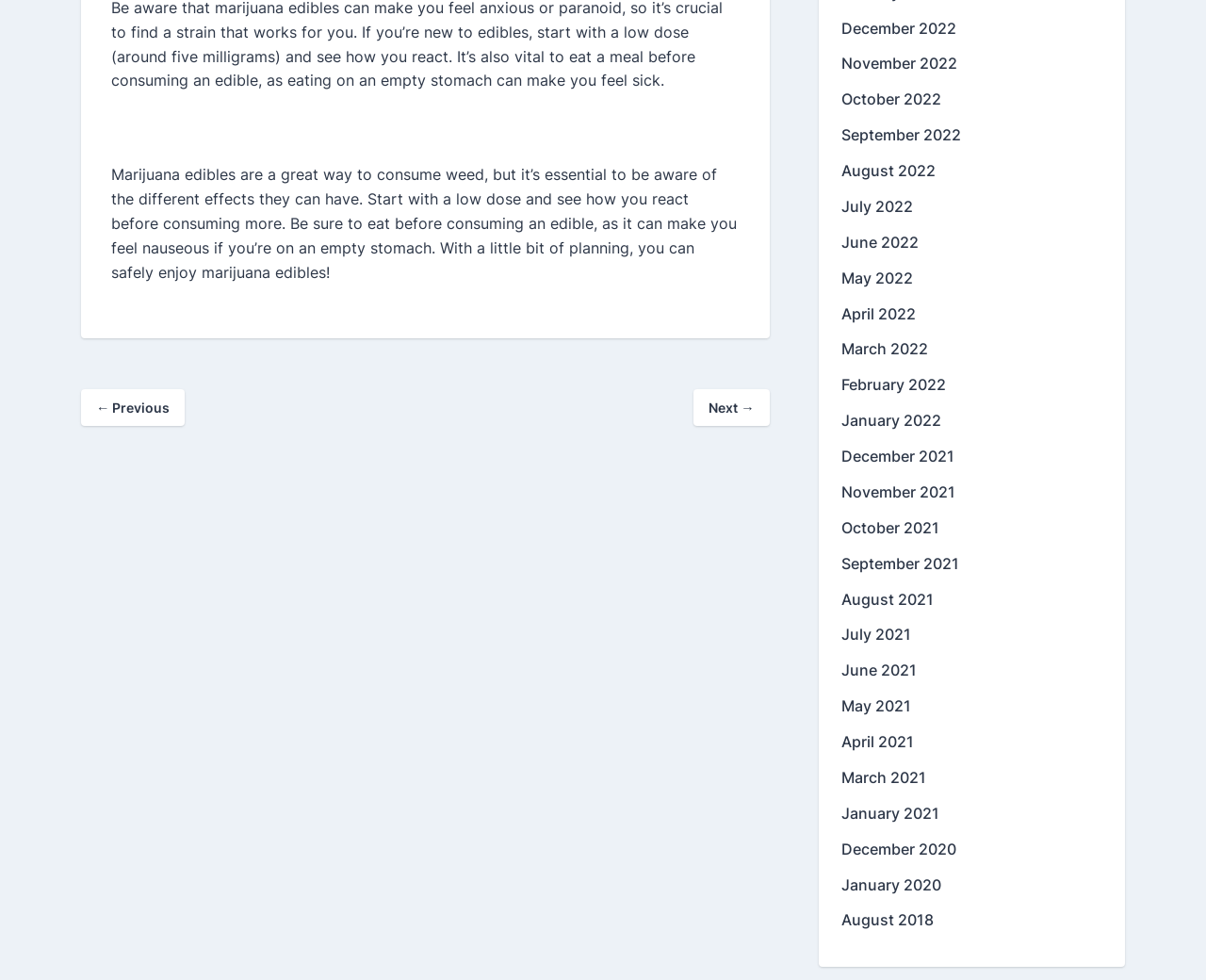Identify the bounding box coordinates of the region that should be clicked to execute the following instruction: "Read about What’s the Mixphil com web site?".

None